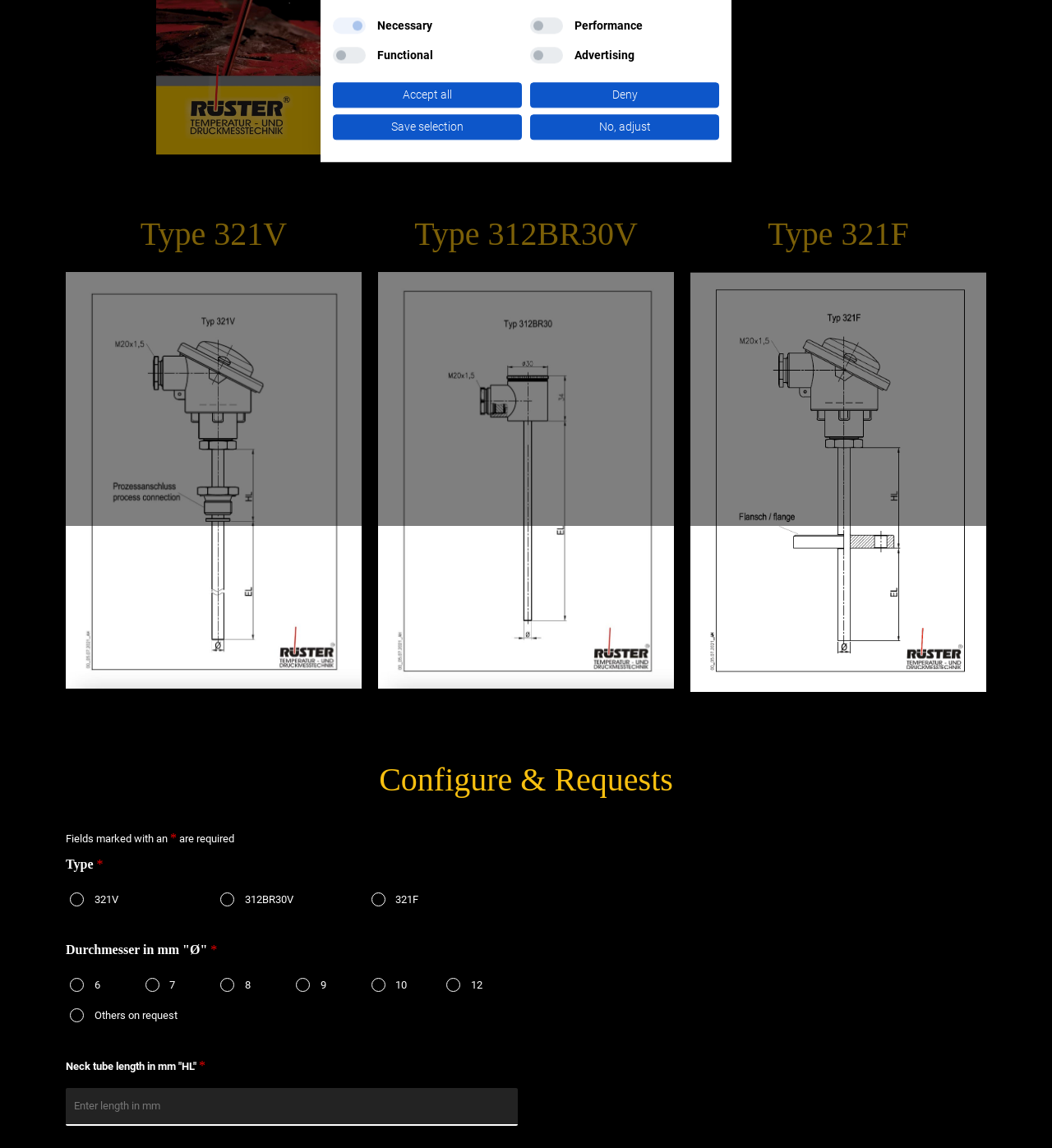For the following element description, predict the bounding box coordinates in the format (top-left x, top-left y, bottom-right x, bottom-right y). All values should be floating point numbers between 0 and 1. Description: Accept all

[0.316, 0.072, 0.496, 0.094]